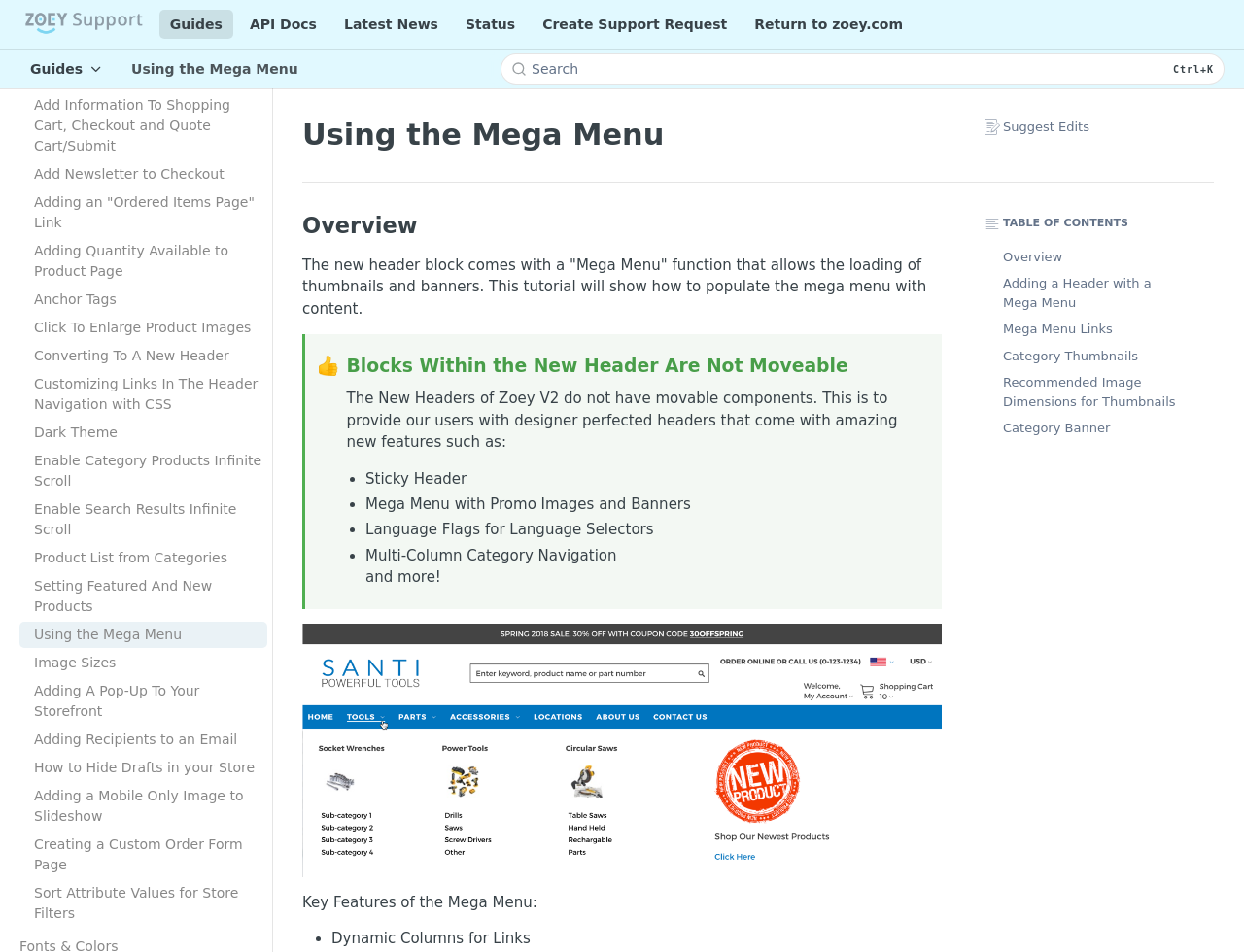Please identify the bounding box coordinates for the region that you need to click to follow this instruction: "Show subpages for 'How do I edit my store Footer?'".

[0.004, 0.008, 0.215, 0.036]